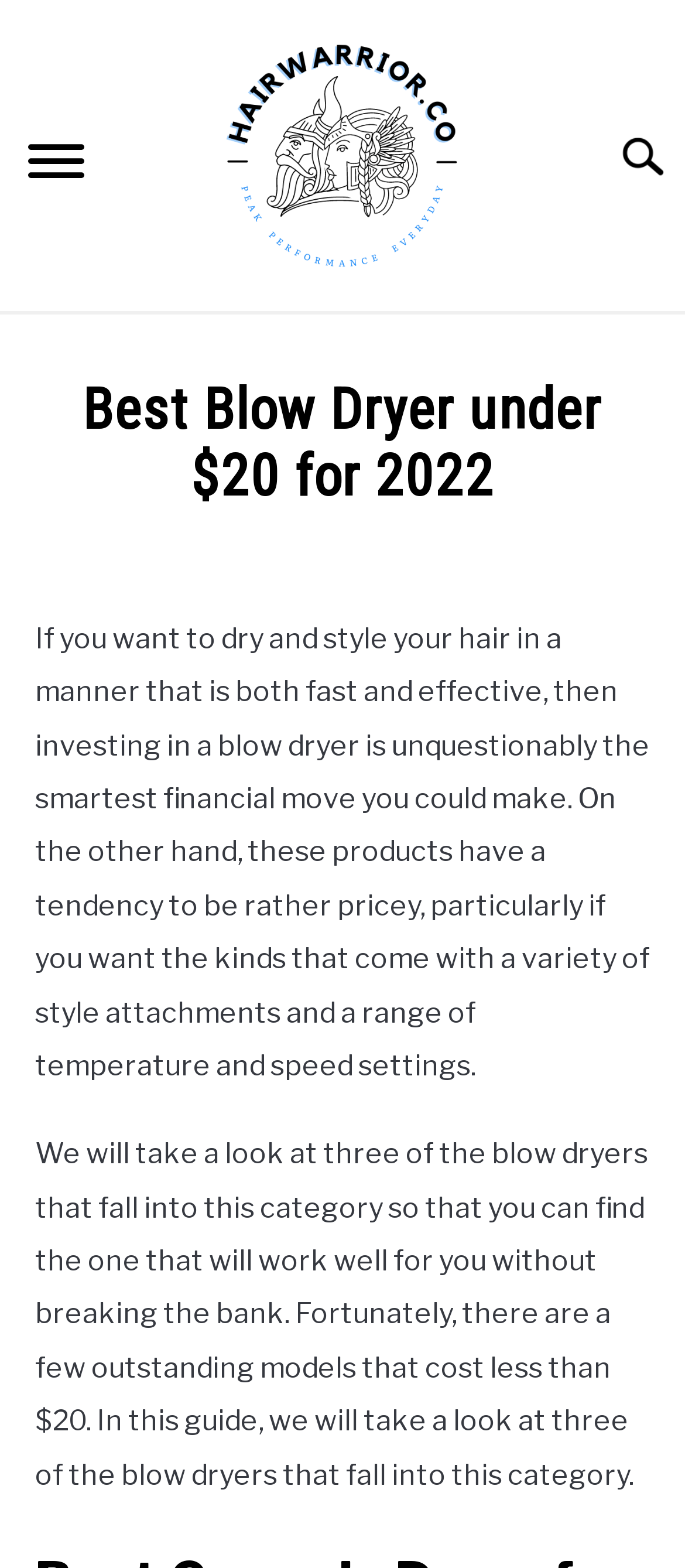Give a concise answer using only one word or phrase for this question:
What is the price range of the blow dryers reviewed in this guide?

less than $20